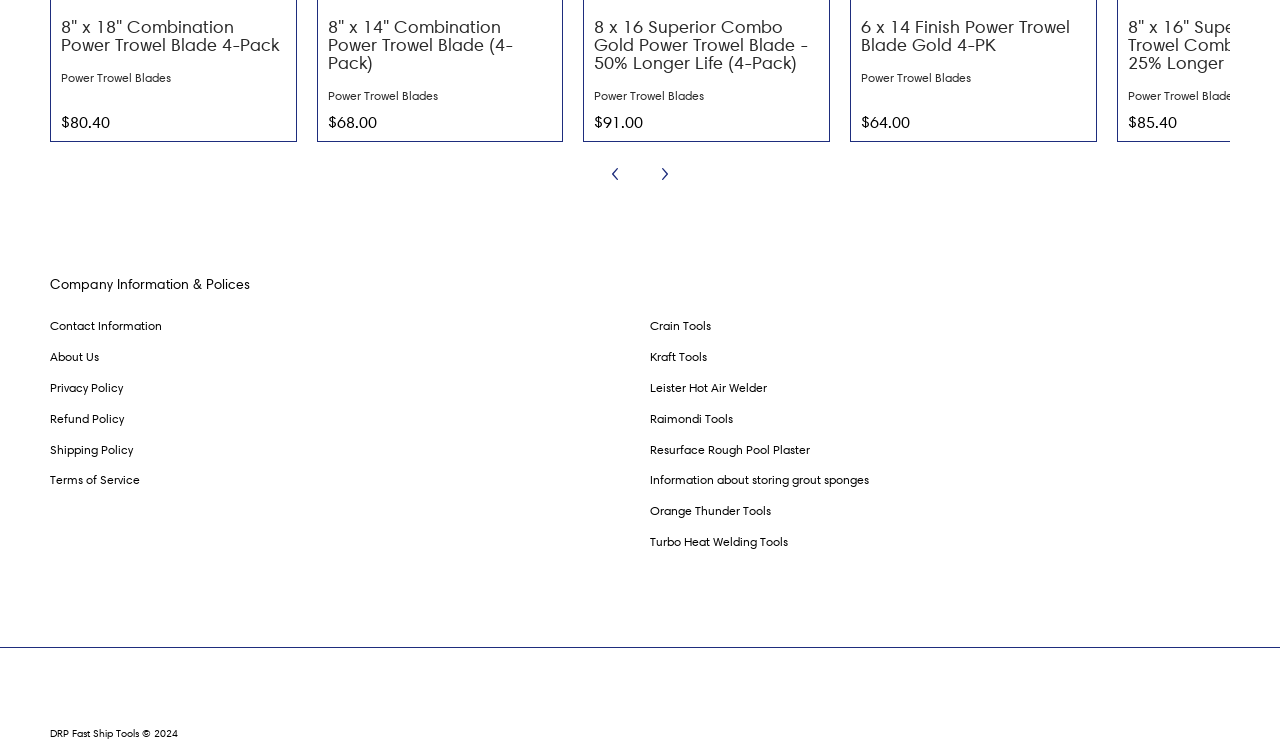Identify the bounding box coordinates of the area that should be clicked in order to complete the given instruction: "View the details of the 8 x 16 Superior Combo Gold Power Trowel Blade - 50% Longer Life (4-Pack)". The bounding box coordinates should be four float numbers between 0 and 1, i.e., [left, top, right, bottom].

[0.464, 0.022, 0.631, 0.098]